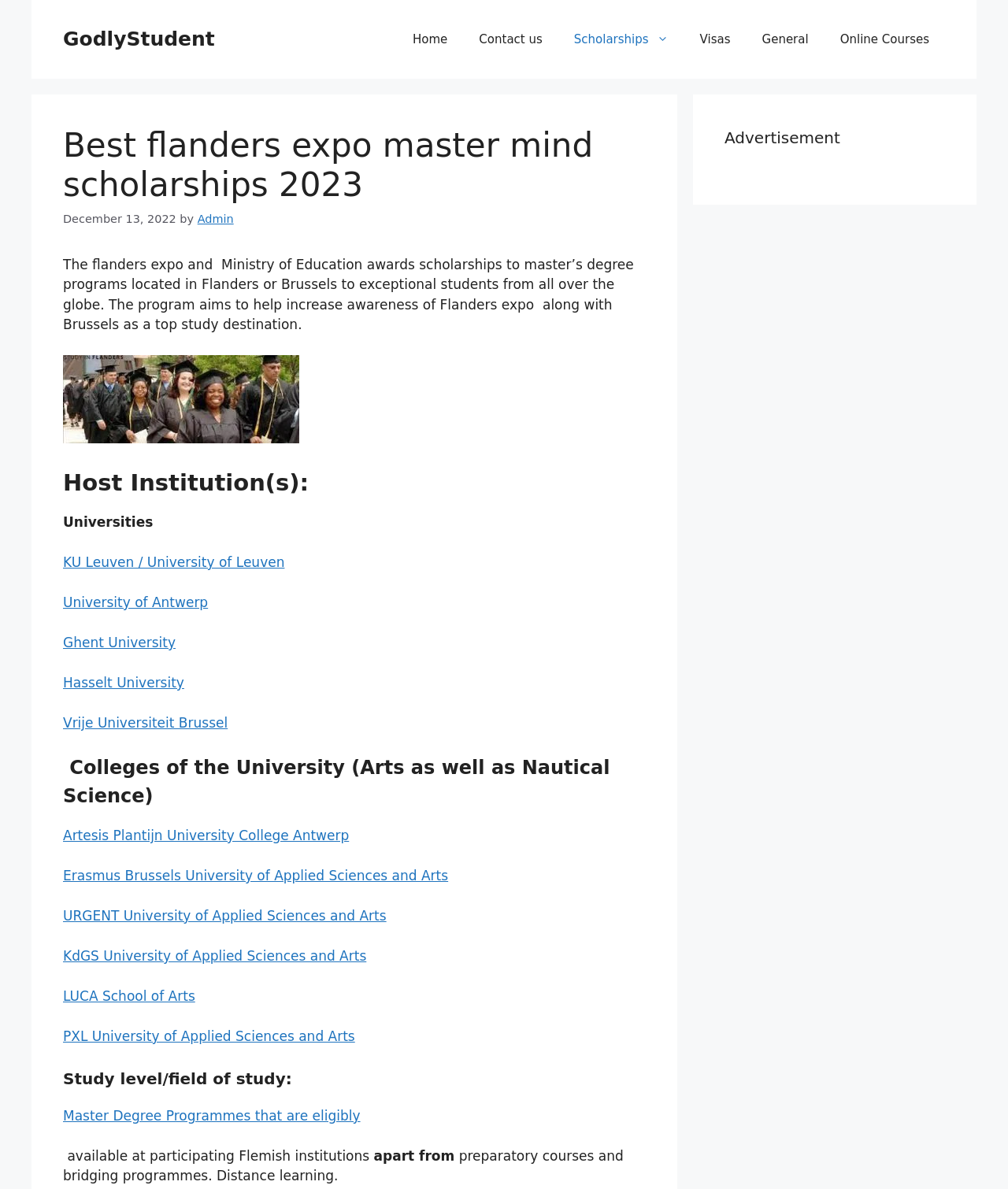Please locate the bounding box coordinates of the element that should be clicked to achieve the given instruction: "Click on the 'KU Leuven / University of Leuven' link".

[0.062, 0.466, 0.282, 0.479]